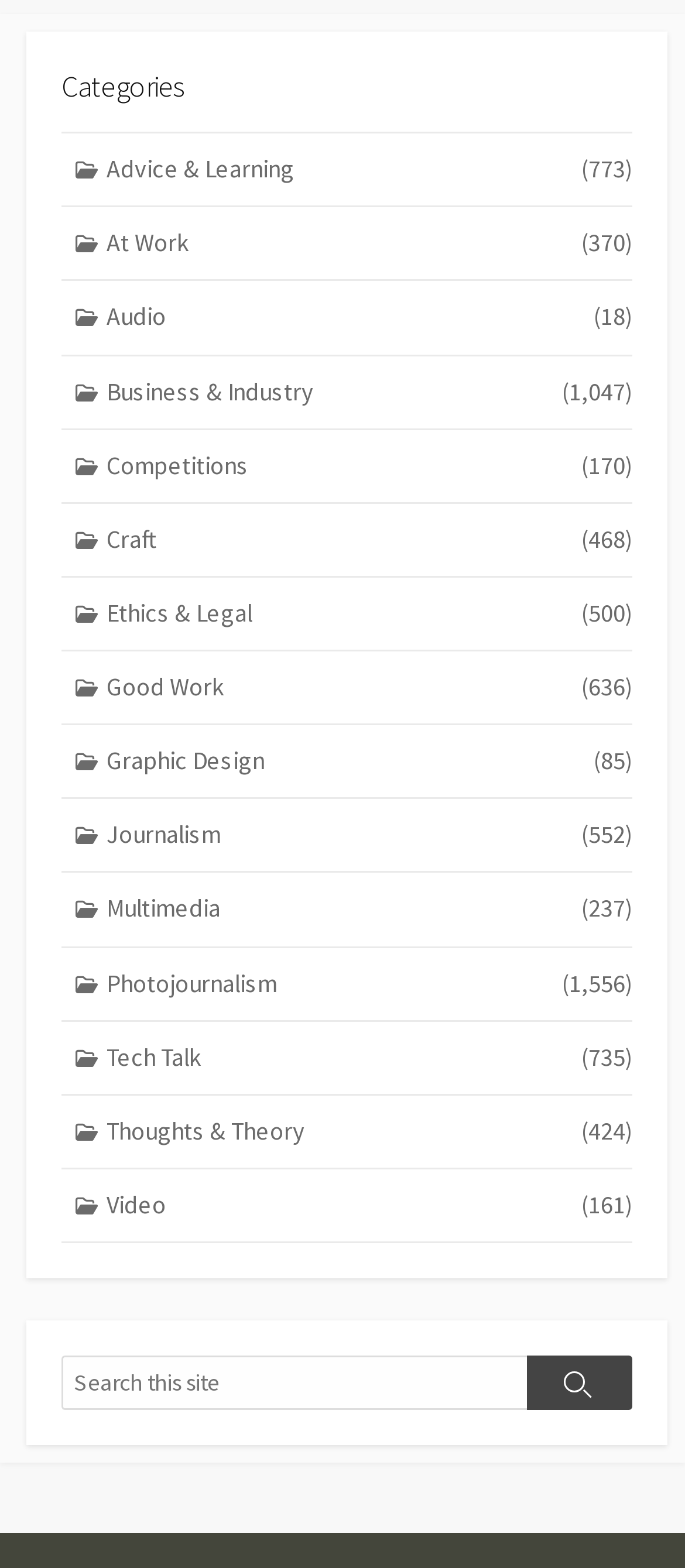Identify the bounding box coordinates of the part that should be clicked to carry out this instruction: "View Graphic Design".

[0.09, 0.463, 0.923, 0.51]